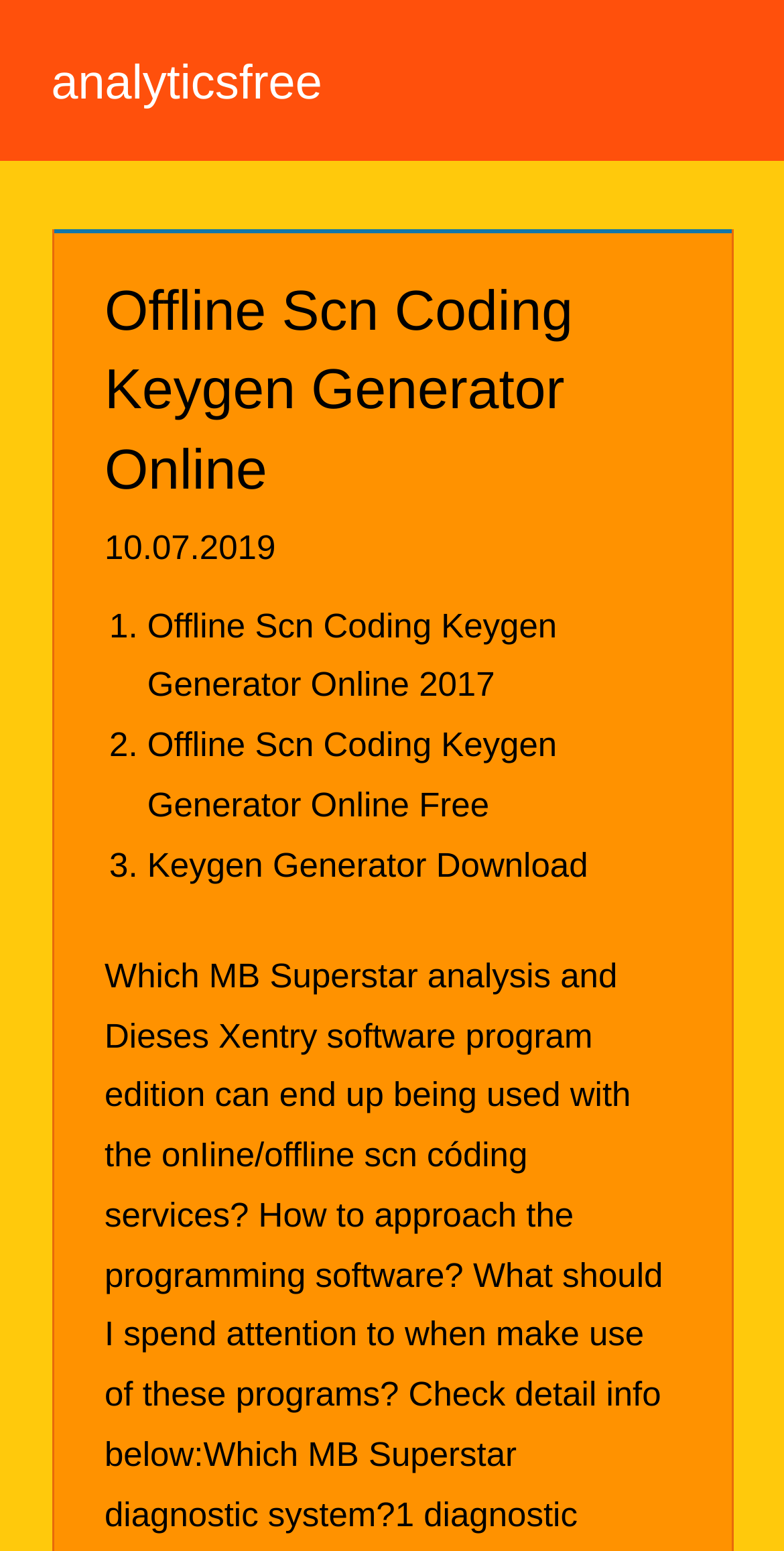What is the second list item on the webpage?
Answer the question with detailed information derived from the image.

I found the second list item by looking at the link elements on the webpage. The second link element is located below the first list item and has the text 'Offline Scn Coding Keygen Generator Online Free'.